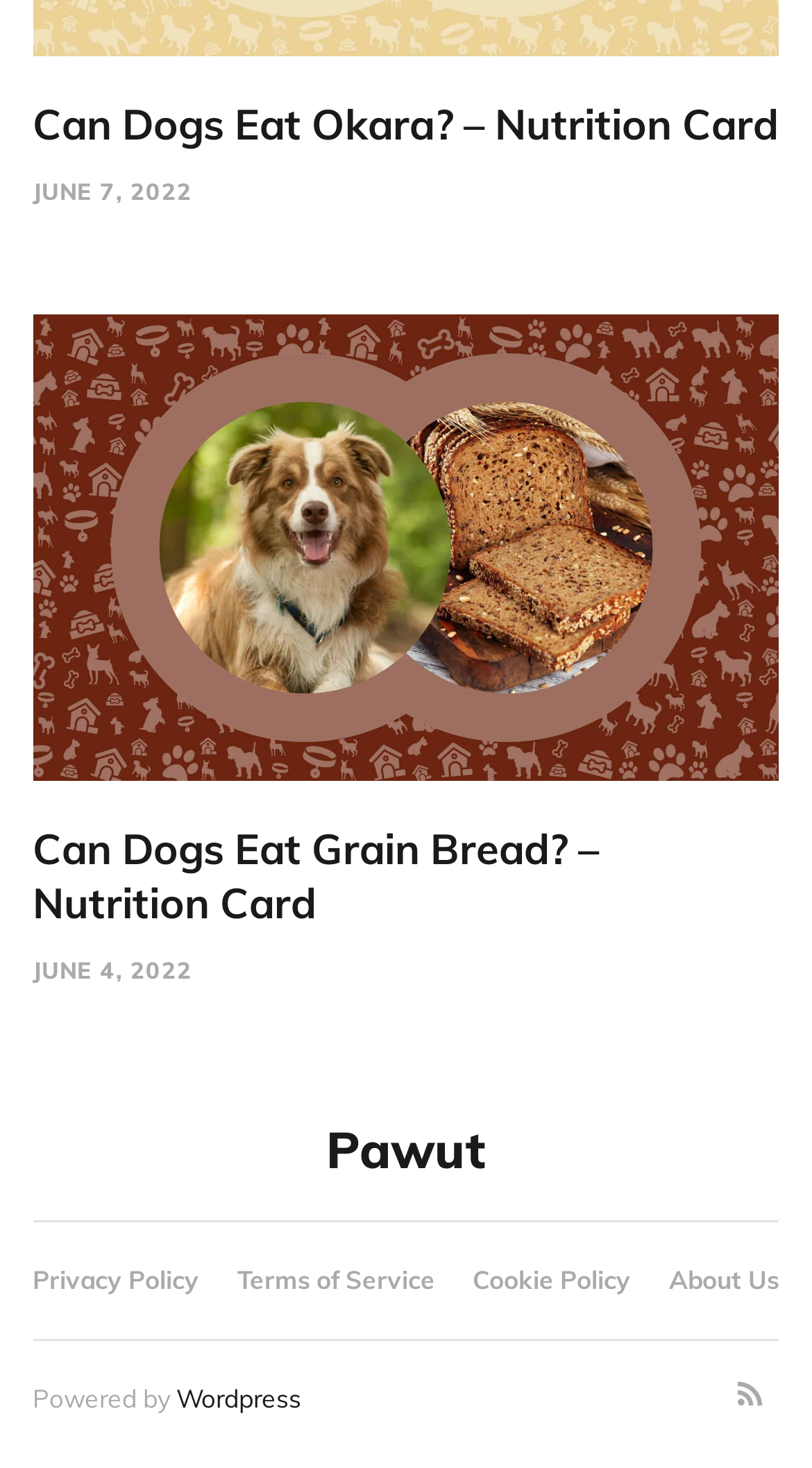Use a single word or phrase to answer the question:
What is the date of the second article?

JUNE 4, 2022